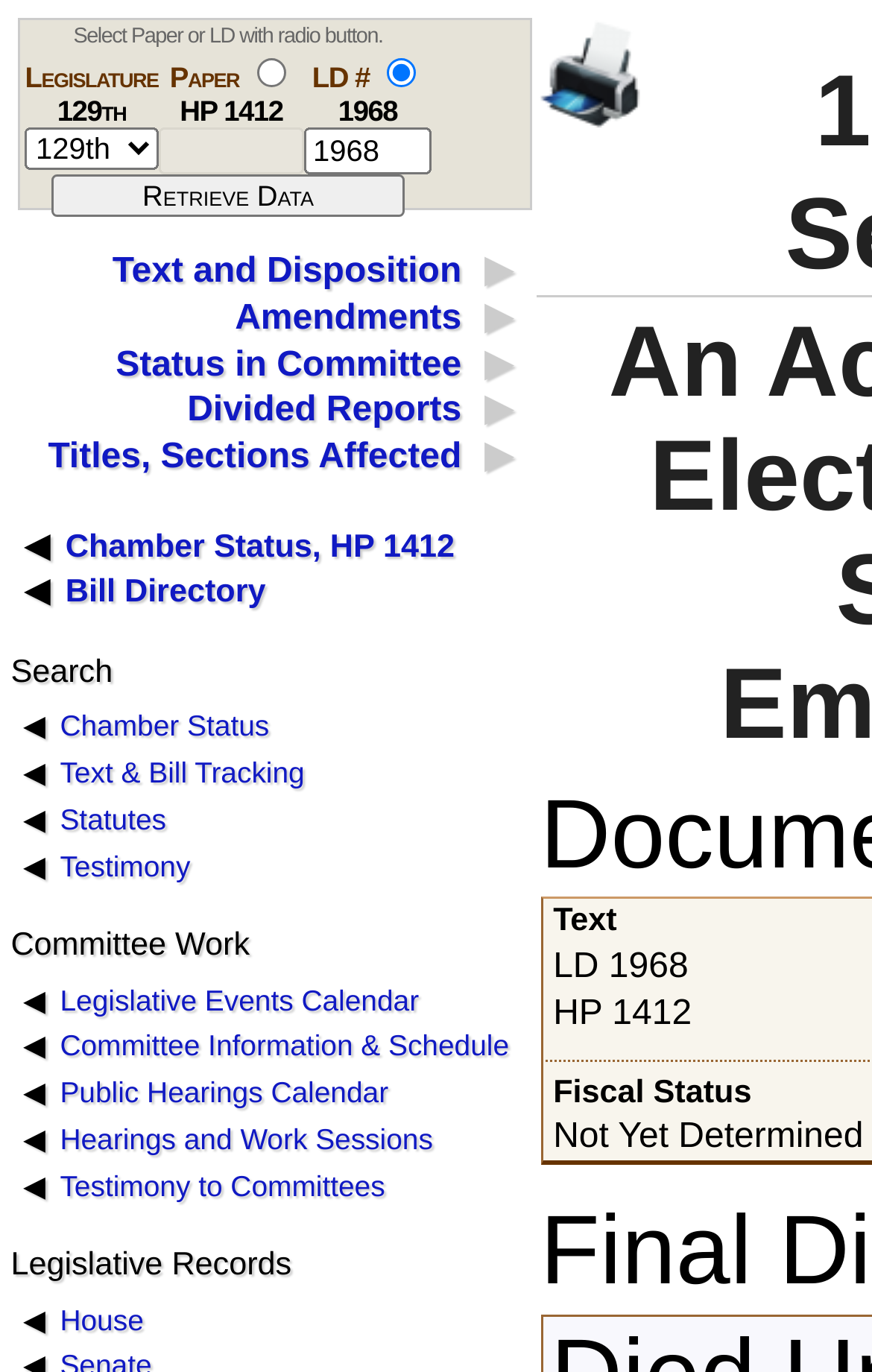What is the function of the 'Retrieve Data' button?
Give a detailed and exhaustive answer to the question.

The 'Retrieve Data' button is likely used to fetch data related to the selected option, either 'Paper' or 'LD', and the entered values in the textboxes. This button is placed below the radio buttons and textboxes, suggesting a connection between the input fields and the data retrieval process.